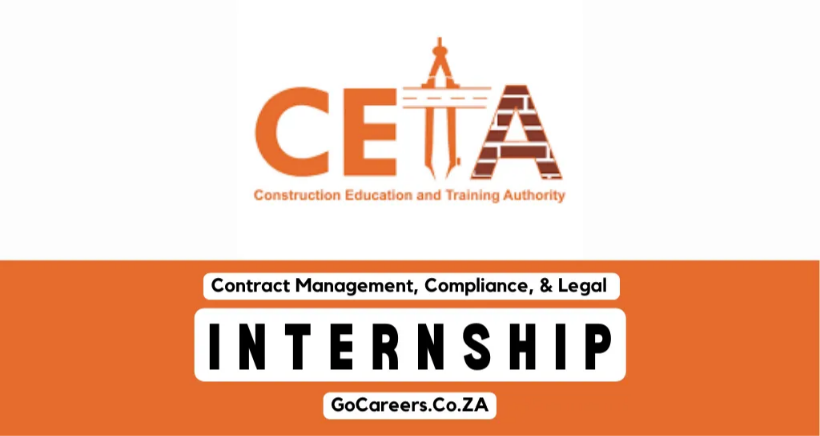Provide an in-depth description of the image you see.

The image promotes the Contract Management, Compliance, & Legal Internship for 2023 offered by the Construction Education and Training Authority (CETA). Featuring a striking design, it prominently displays the CETA logo alongside the words "INTERNSHIP" in bold, emphasizing the opportunity for candidates interested in these fields. The use of engaging colors, notably orange, reflects energy and enthusiasm. The bottom of the image includes a reference to GoCareers.Co.ZA, guiding potential applicants to where they can find more information about this internship opportunity. This internship is aimed at equipping candidates with essential skills within the construction sector in South Africa.